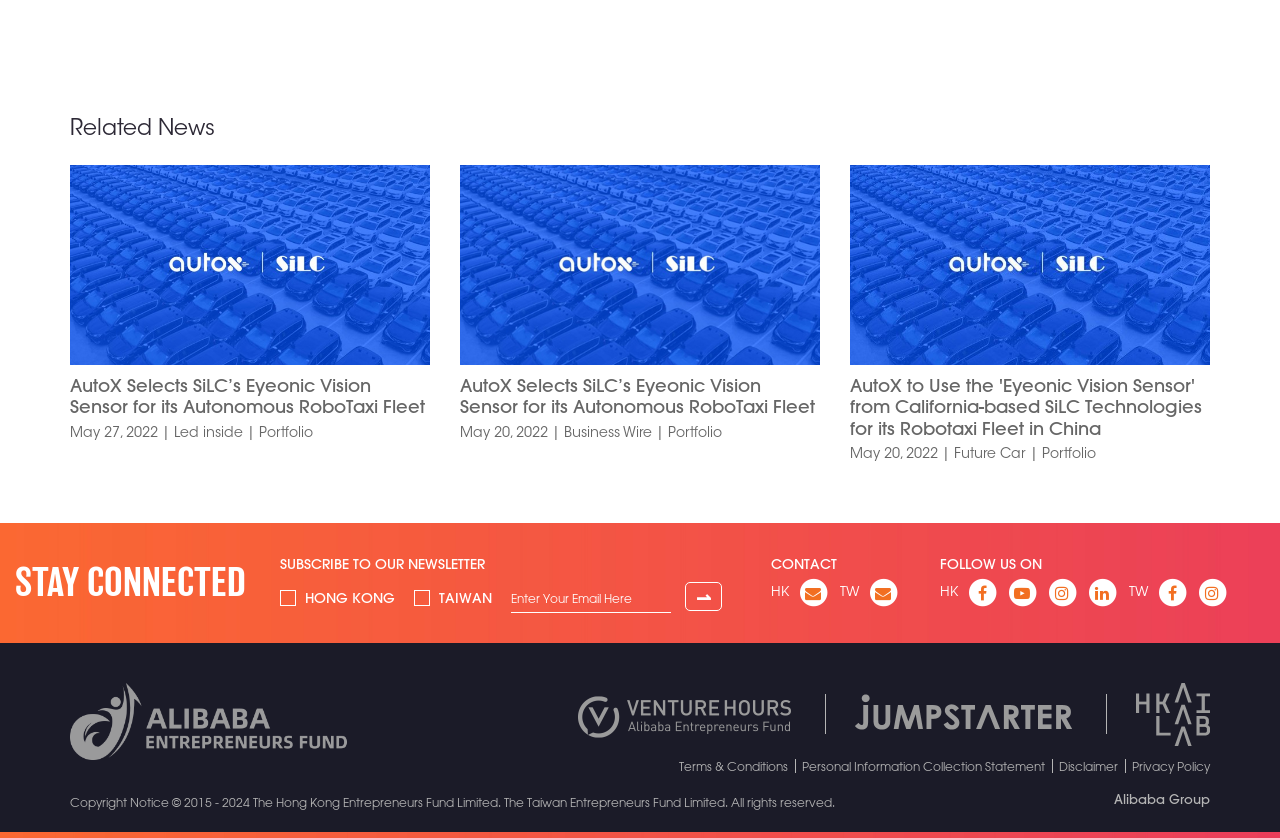What are the two regions mentioned in the 'CONTACT' section?
Using the image as a reference, answer with just one word or a short phrase.

HK and TW